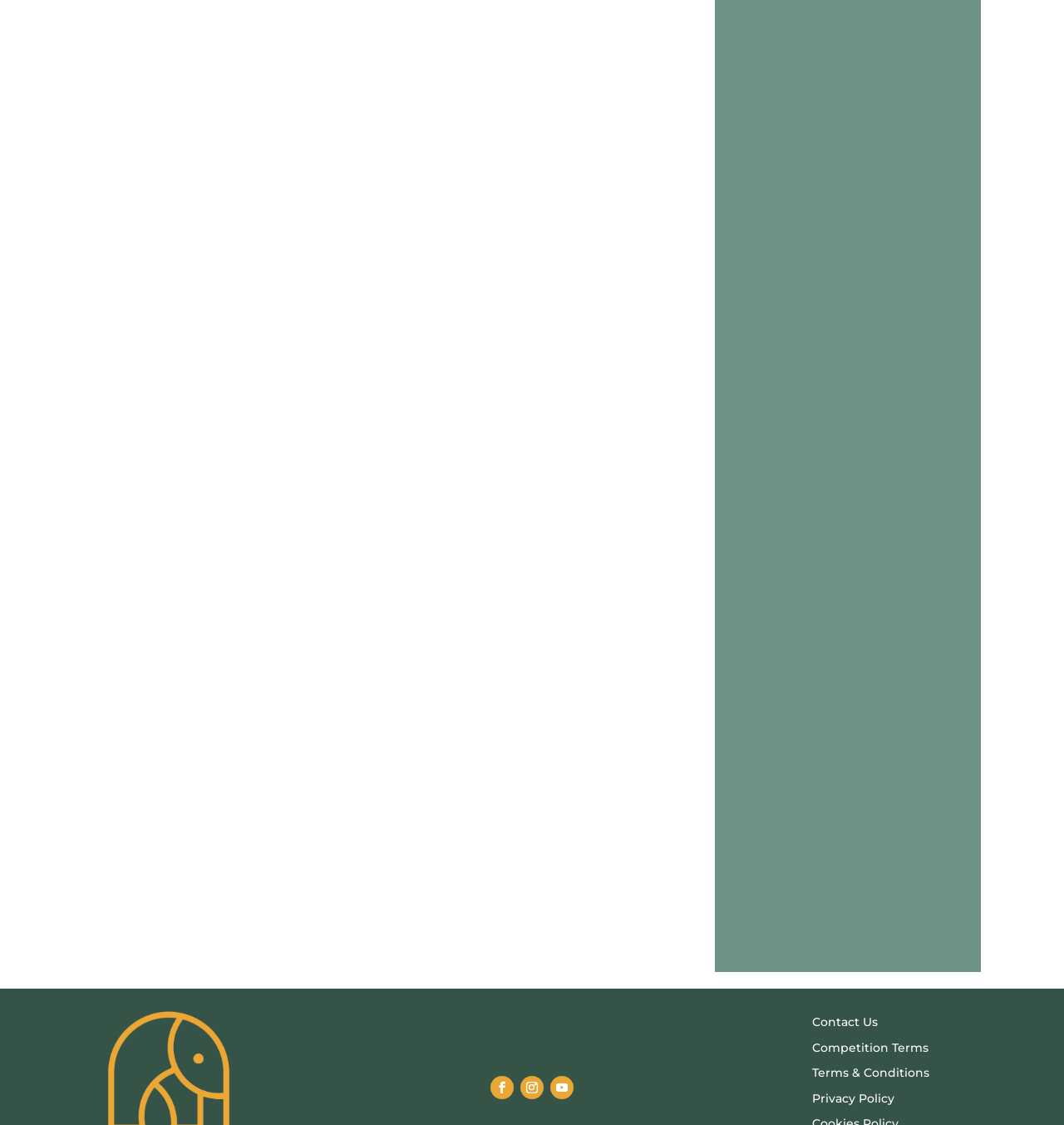Look at the image and write a detailed answer to the question: 
What is the function of the icons at the bottom of the webpage?

The icons at the bottom of the webpage, such as '', '', and '', are likely social media links, allowing users to connect with the webpage's social media profiles.